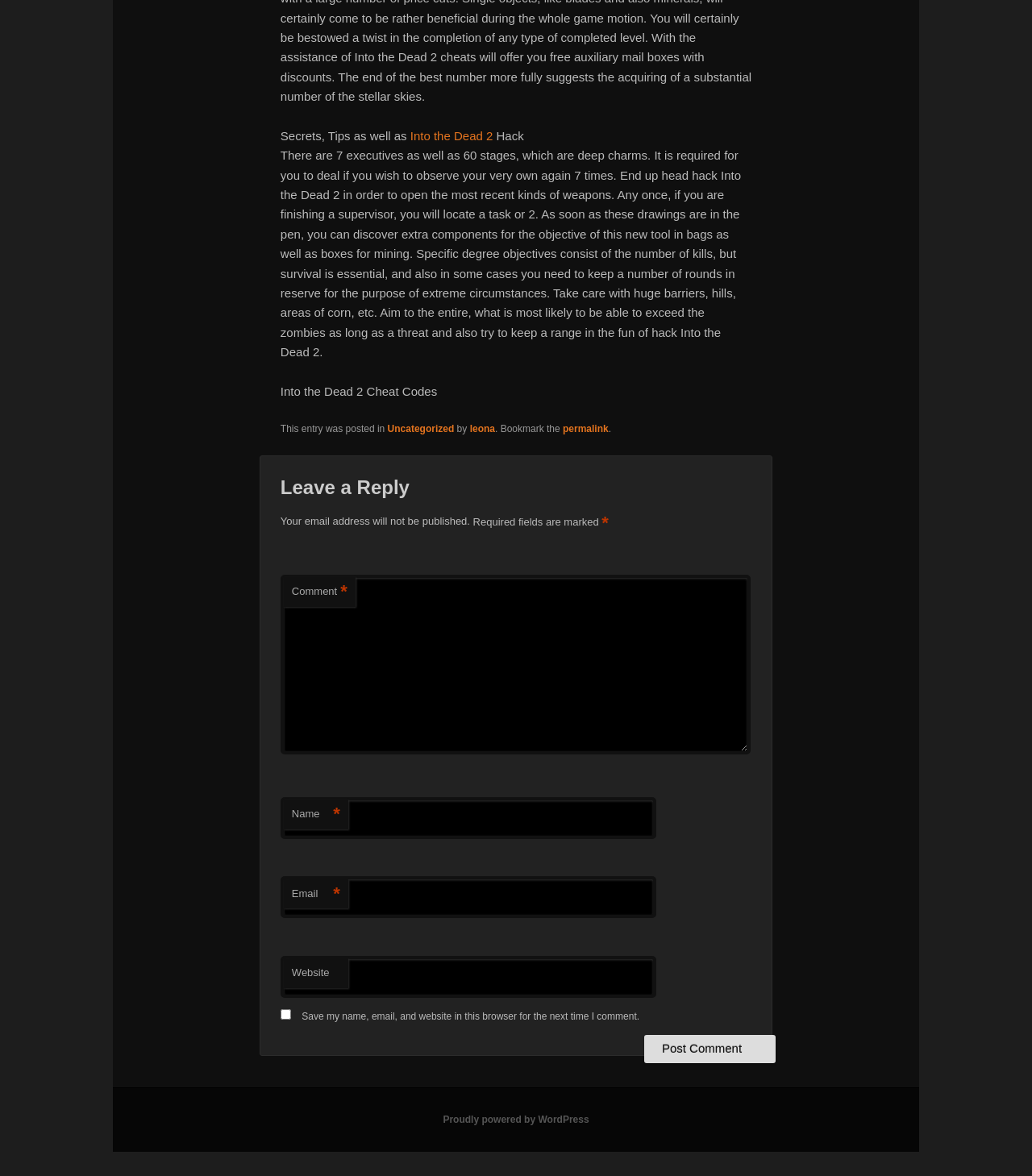Please mark the clickable region by giving the bounding box coordinates needed to complete this instruction: "Click on the 'Post Comment' button".

[0.624, 0.88, 0.752, 0.904]